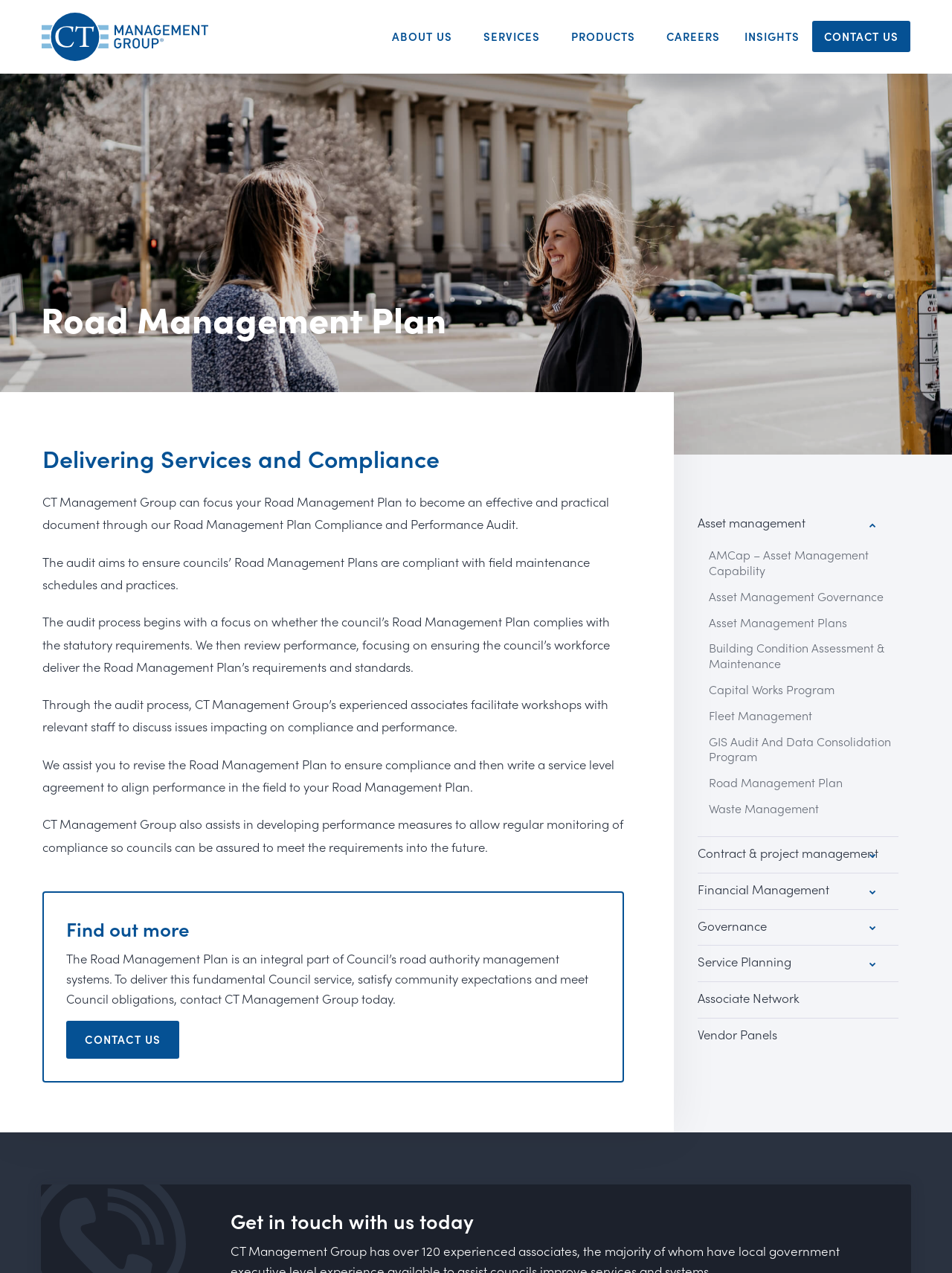Determine the coordinates of the bounding box for the clickable area needed to execute this instruction: "Click the 'CONTACT US' link".

[0.069, 0.802, 0.188, 0.832]